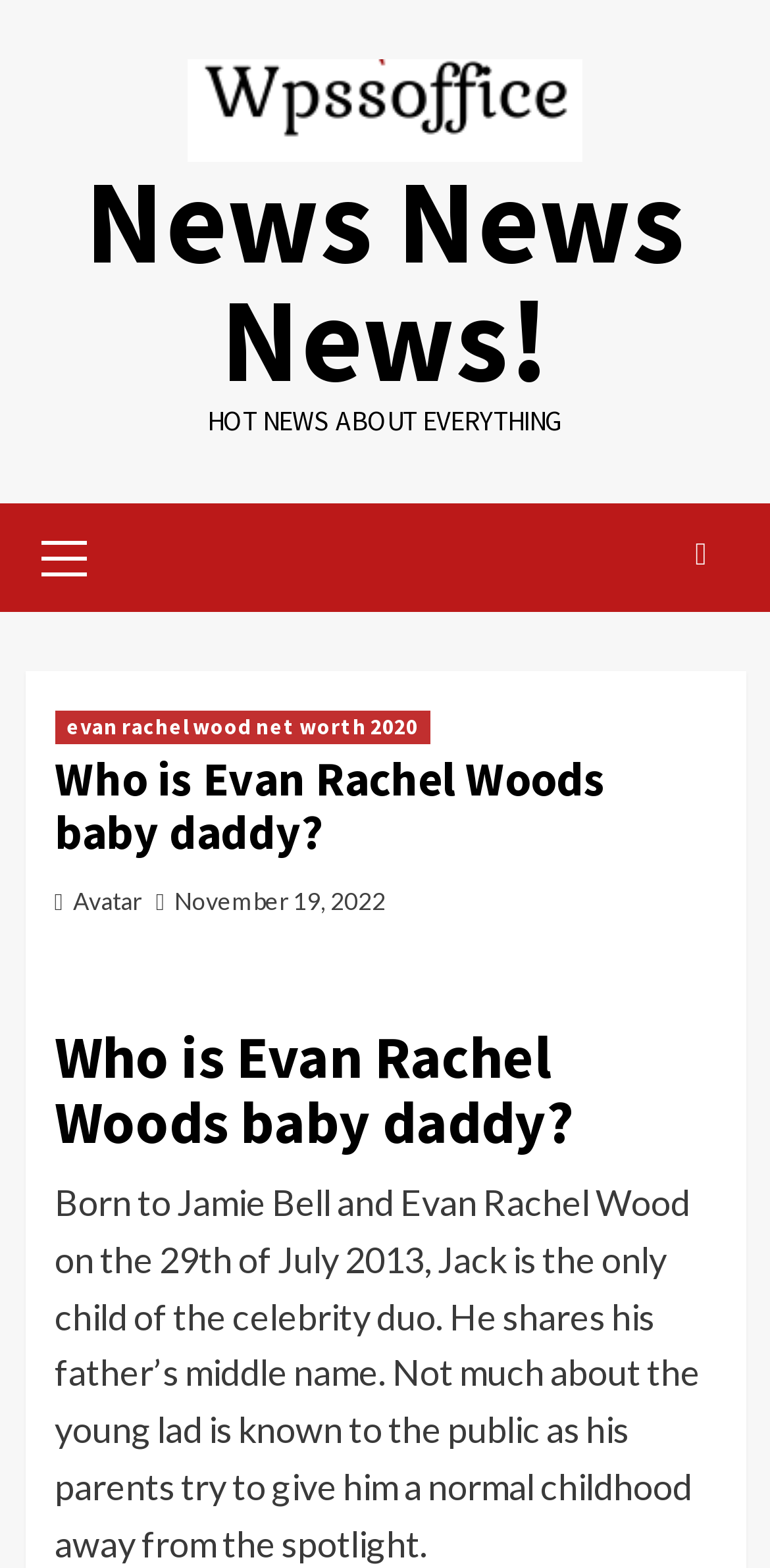Give the bounding box coordinates for the element described as: "Primary Menu".

[0.032, 0.322, 0.135, 0.384]